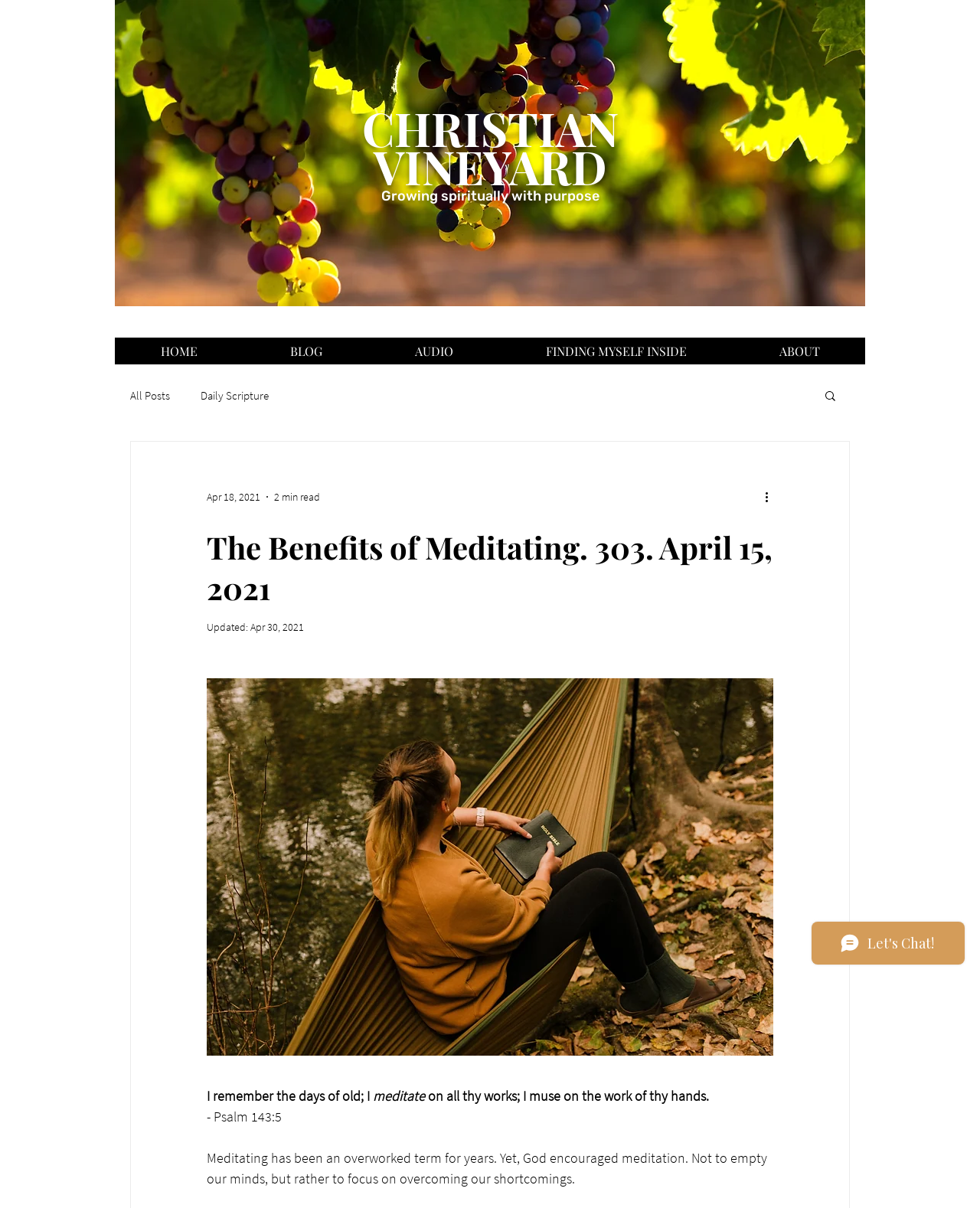Specify the bounding box coordinates of the area that needs to be clicked to achieve the following instruction: "Visit the 'ABOUT' page".

[0.748, 0.279, 0.883, 0.302]